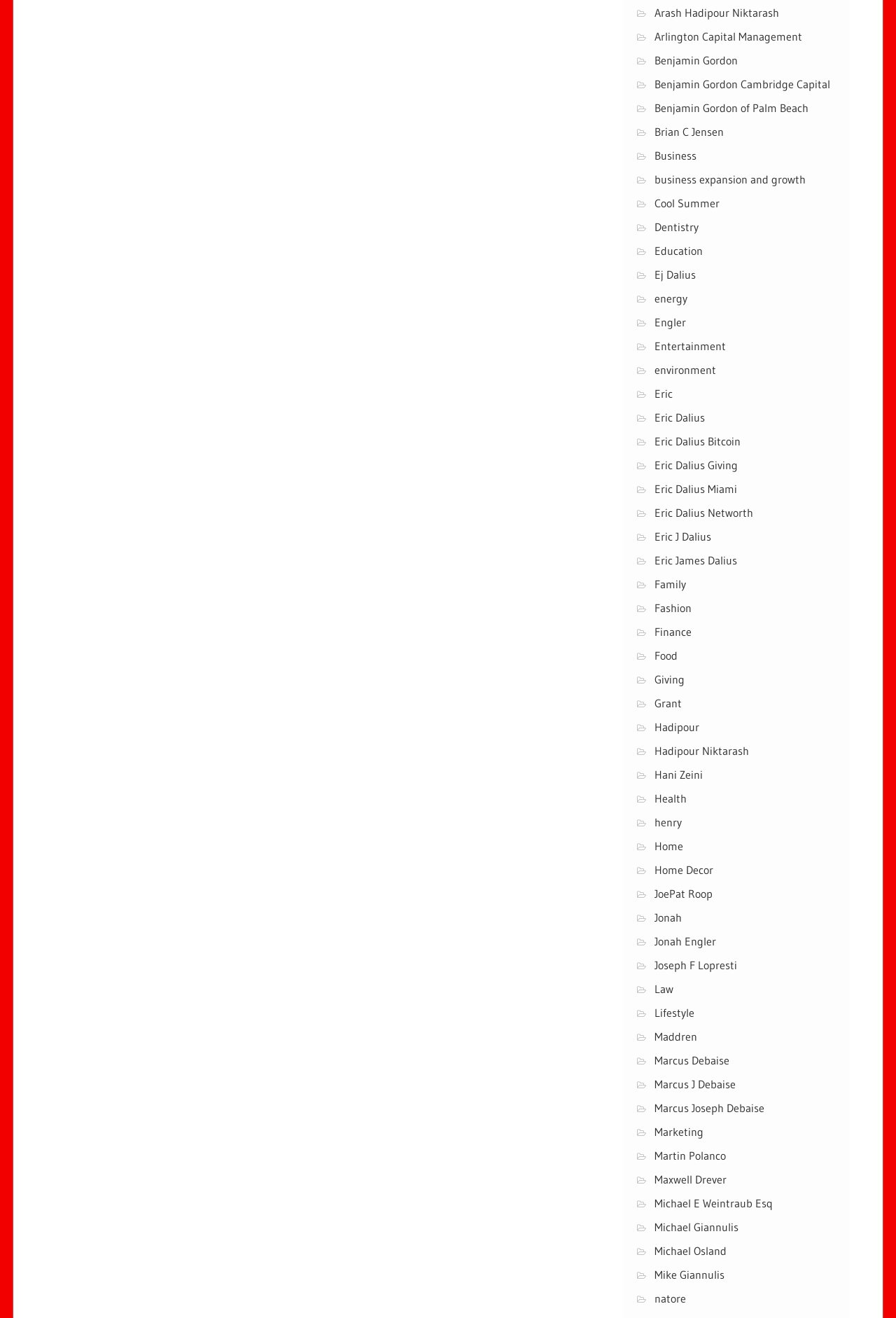Use the information in the screenshot to answer the question comprehensively: What is the category of 'Home Decor'?

I determined the category of 'Home Decor' by analyzing its surrounding links, which suggest that it belongs to the lifestyle category.